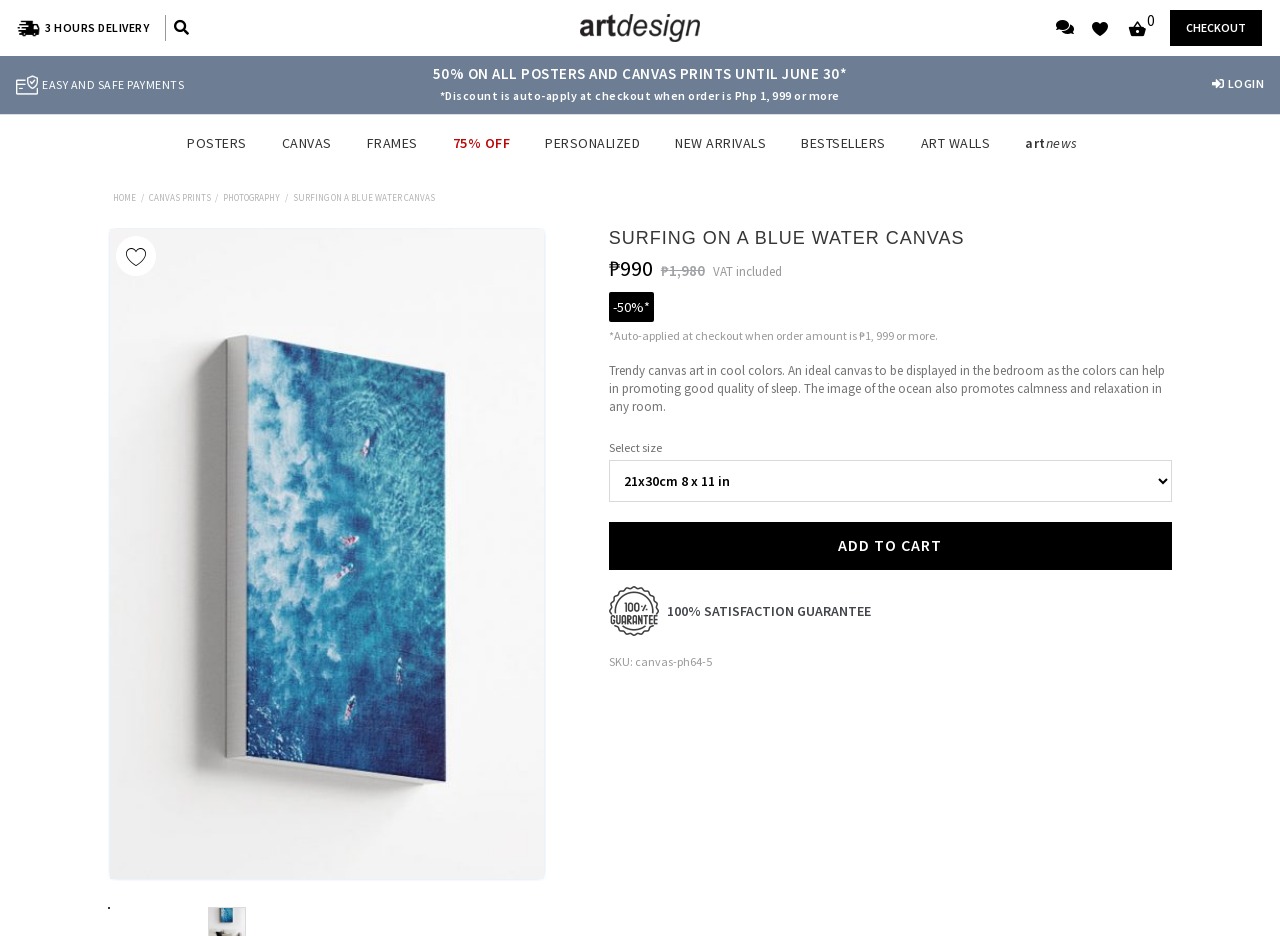Please find and generate the text of the main header of the webpage.

SURFING ON A BLUE WATER CANVAS